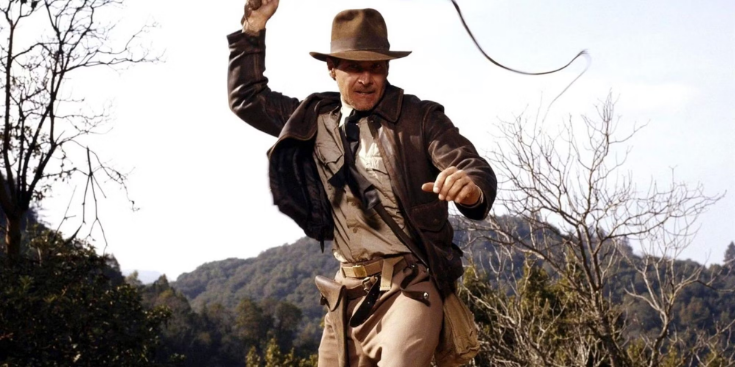Illustrate the image with a detailed and descriptive caption.

The image captures a dynamic moment featuring Indiana Jones, played by Harrison Ford, swinging his iconic bullwhip. Dressed in his signature fedora, leather jacket, and beige trousers, he embodies the adventurous spirit of the classic character. The backdrop showcases a rugged landscape with rolling hills and sparse trees, creating a sense of exploration and action. This scene is reminiscent of "Raiders of the Lost Ark," one of the hallmark films in the Indiana Jones franchise, highlighting his adventurous escapades and bold persona. The energy in the image is palpable, reflecting the thrill of adventure that the series is known for.